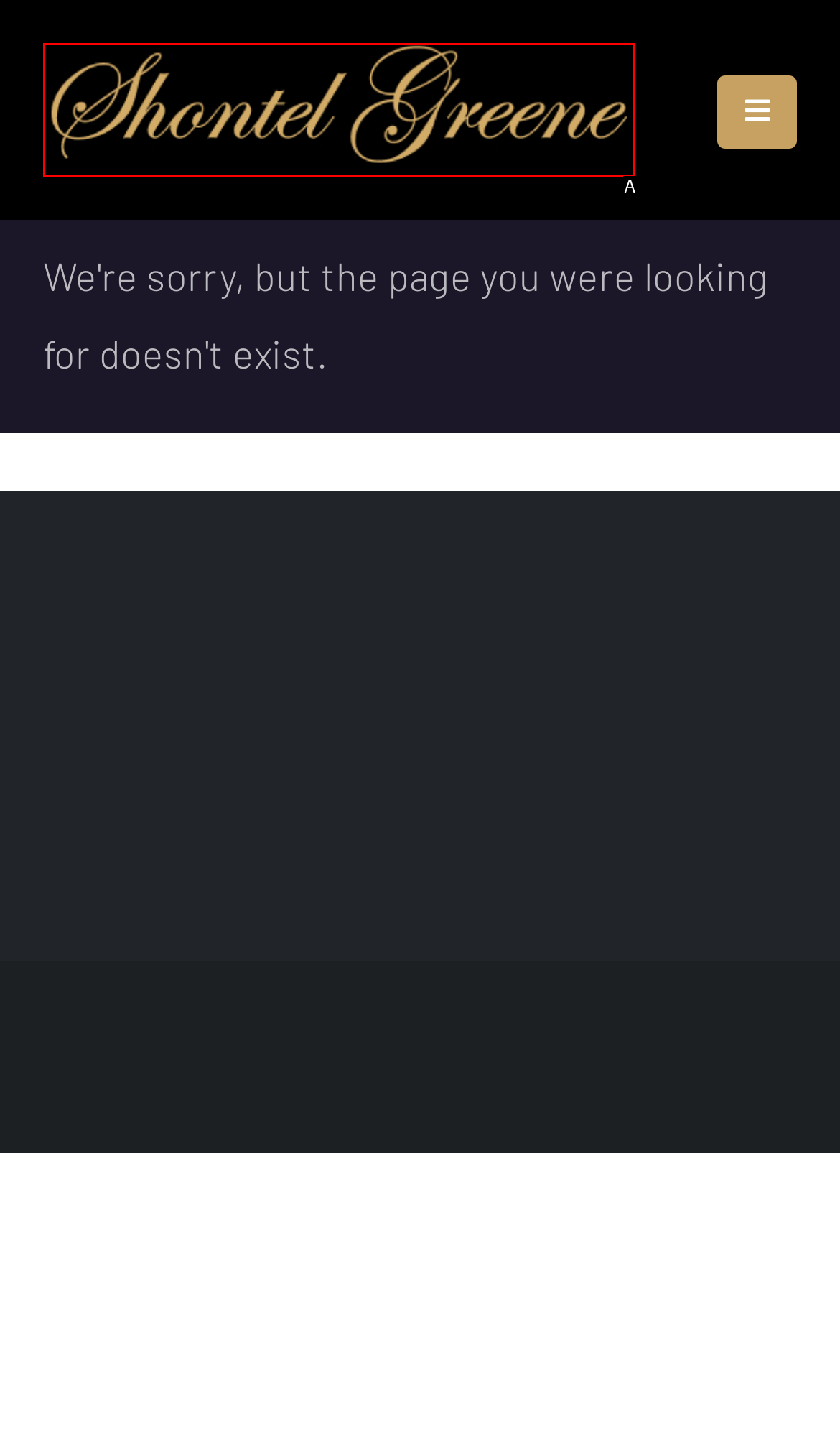Identify the letter of the UI element that corresponds to: title="Shontel Greene - Baltimore's Empress"
Respond with the letter of the option directly.

A